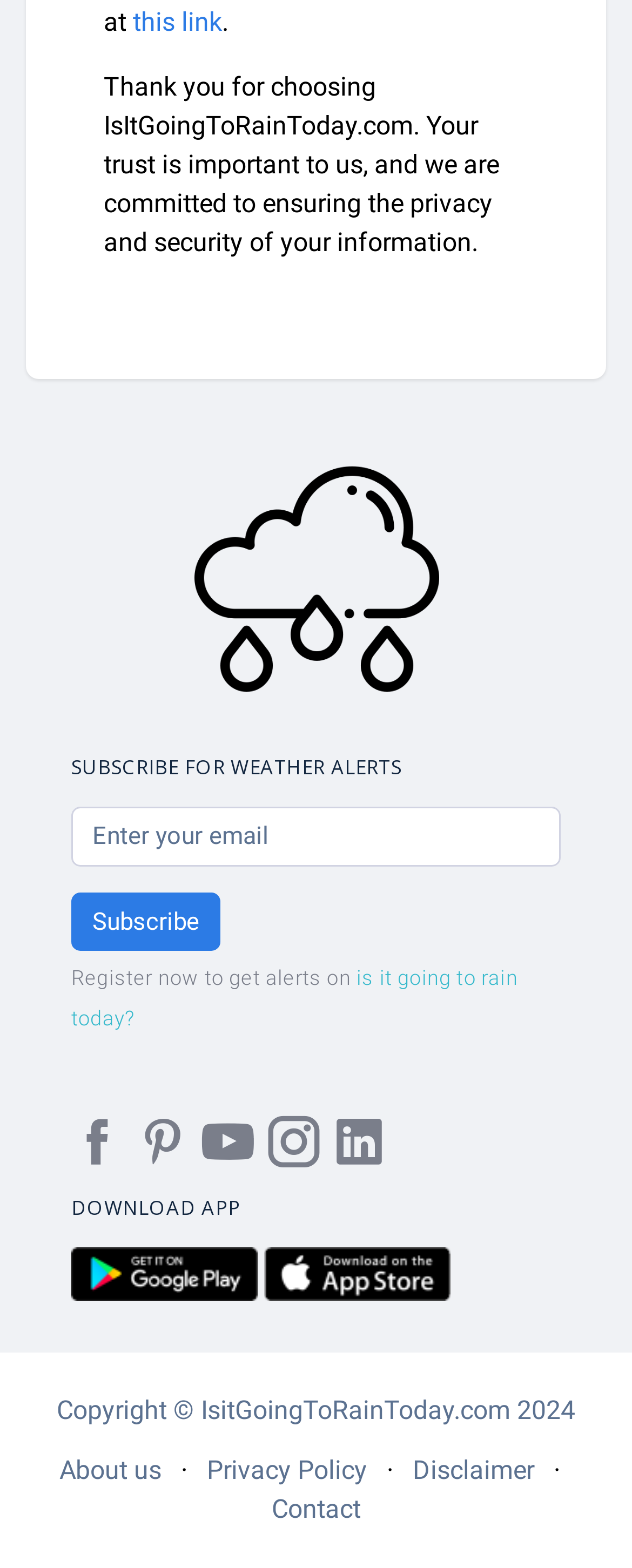Identify the bounding box coordinates of the specific part of the webpage to click to complete this instruction: "Click the Subscribe button".

[0.113, 0.569, 0.349, 0.607]